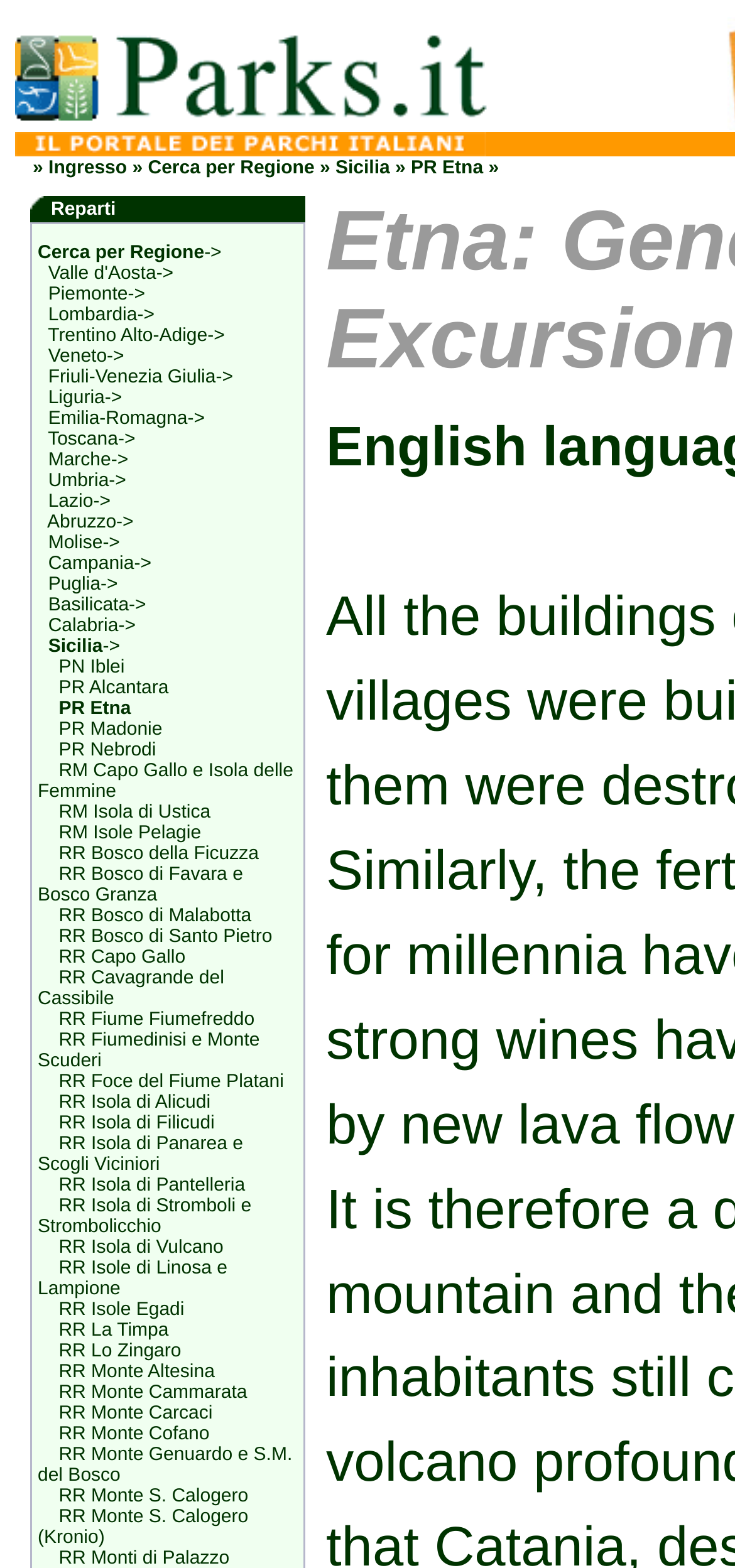Please identify the bounding box coordinates of the clickable element to fulfill the following instruction: "Search for 'Sicilia'". The coordinates should be four float numbers between 0 and 1, i.e., [left, top, right, bottom].

[0.456, 0.101, 0.531, 0.114]